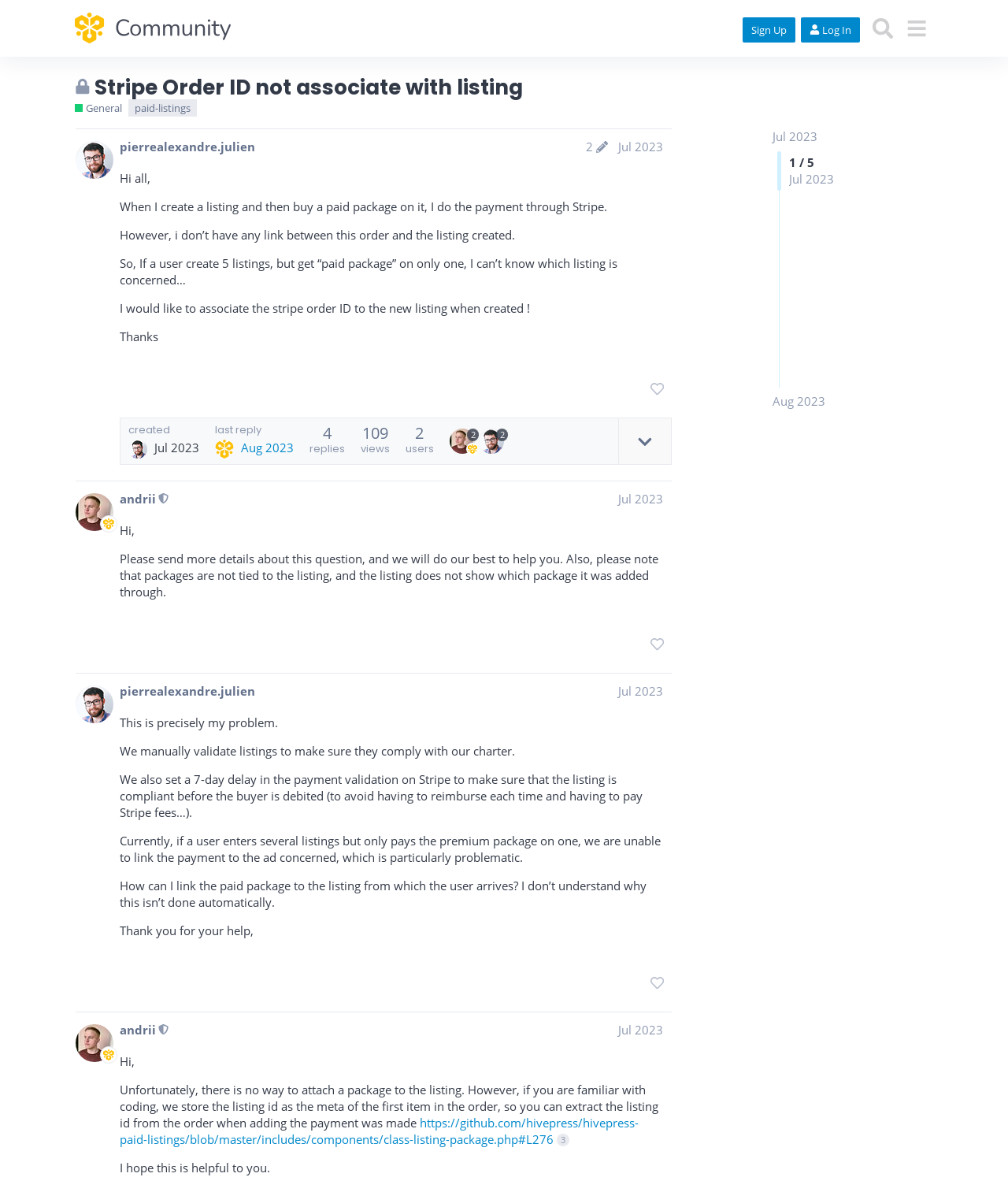What is the date of the last reply in this topic?
Can you provide a detailed and comprehensive answer to the question?

The date of the last reply in this topic is August 2023, as indicated by the text 'last reply Aug 2023'.